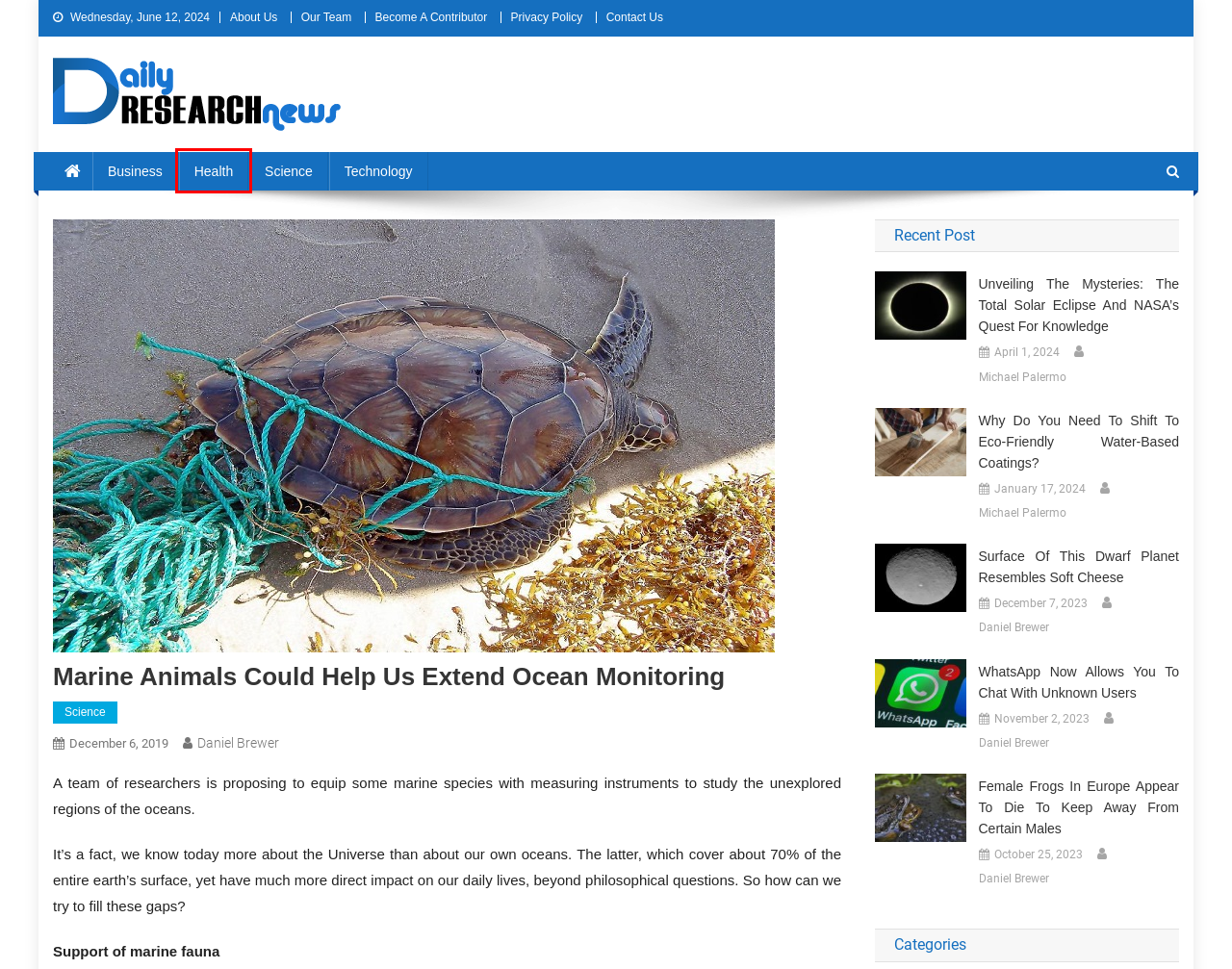With the provided webpage screenshot containing a red bounding box around a UI element, determine which description best matches the new webpage that appears after clicking the selected element. The choices are:
A. Our Team - Daily Research News
B. Health - Daily Research News
C. Female frogs in Europe appear to die to keep away from certain males - Daily Research News
D. About Us - Daily Research News
E. Why Do You Need to Shift to Eco-Friendly Water-based Coatings? - Daily Research News
F. Michael Palermo, Author at Daily Research News
G. Daily Research News
H. A Dwarf Planet with a Surprisingly Soft Cheese-like Surface

B